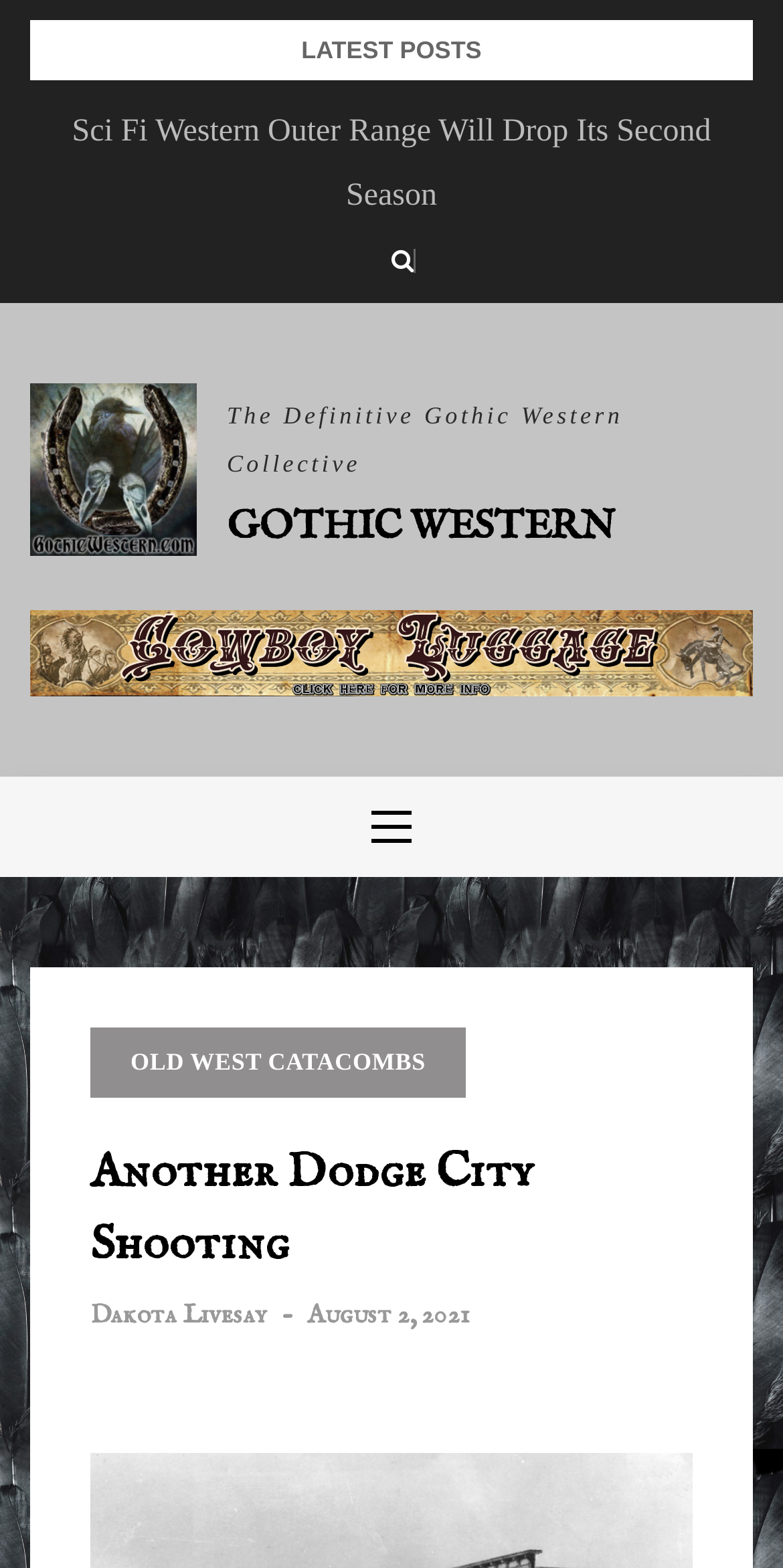How many layout tables are there on the webpage?
Look at the webpage screenshot and answer the question with a detailed explanation.

I analyzed the webpage structure and found two layout tables, one containing the latest post section and the other containing an image.